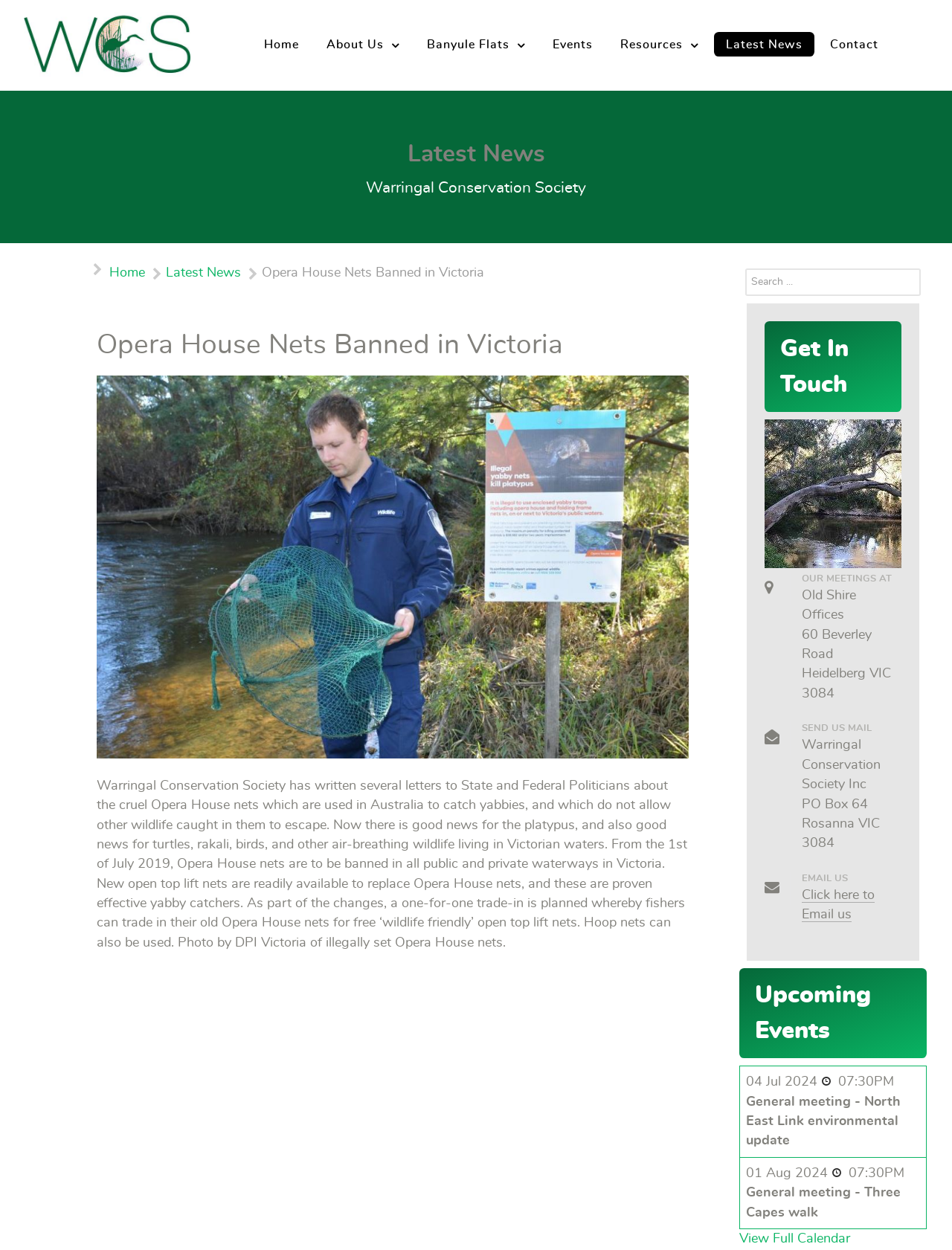Using the description "Puzzles & Fun", predict the bounding box of the relevant HTML element.

None